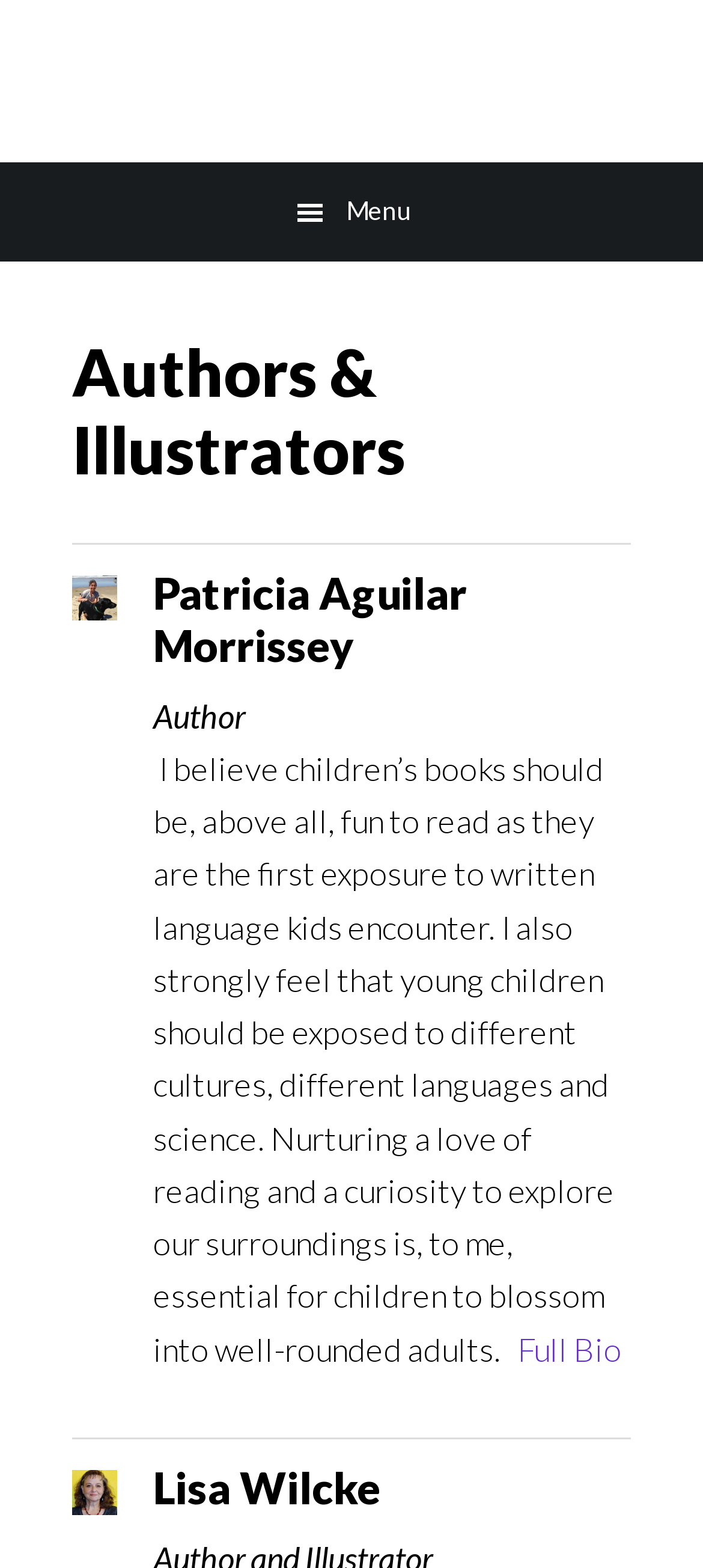Create a detailed summary of the webpage's content and design.

The webpage is about authors and illustrators, with a focus on showcasing individual profiles. At the top left corner, there is a "Skip to content" link, followed by a "Wednesday Night Press" link. Next to it, there is a menu button with a hamburger icon.

Below the menu button, there is a header section with a title "Authors & Illustrators". Underneath, there is a grid layout with two columns, displaying author profiles. Each profile consists of an image of the author, their name, and a brief bio. The bio includes a short paragraph describing the author's philosophy and a "Full Bio" link.

The first author profile is of Patricia Aguilar Morrissey, with her image on the left and her bio on the right. Her bio mentions her belief in the importance of fun and educational children's books, as well as exposing young children to different cultures and languages. There is a "Full Bio" link at the bottom of her bio.

Below Patricia's profile, there is another author profile, belonging to Lisa Wilcke. Her profile has a similar layout, with her image on the left and her name on the right.